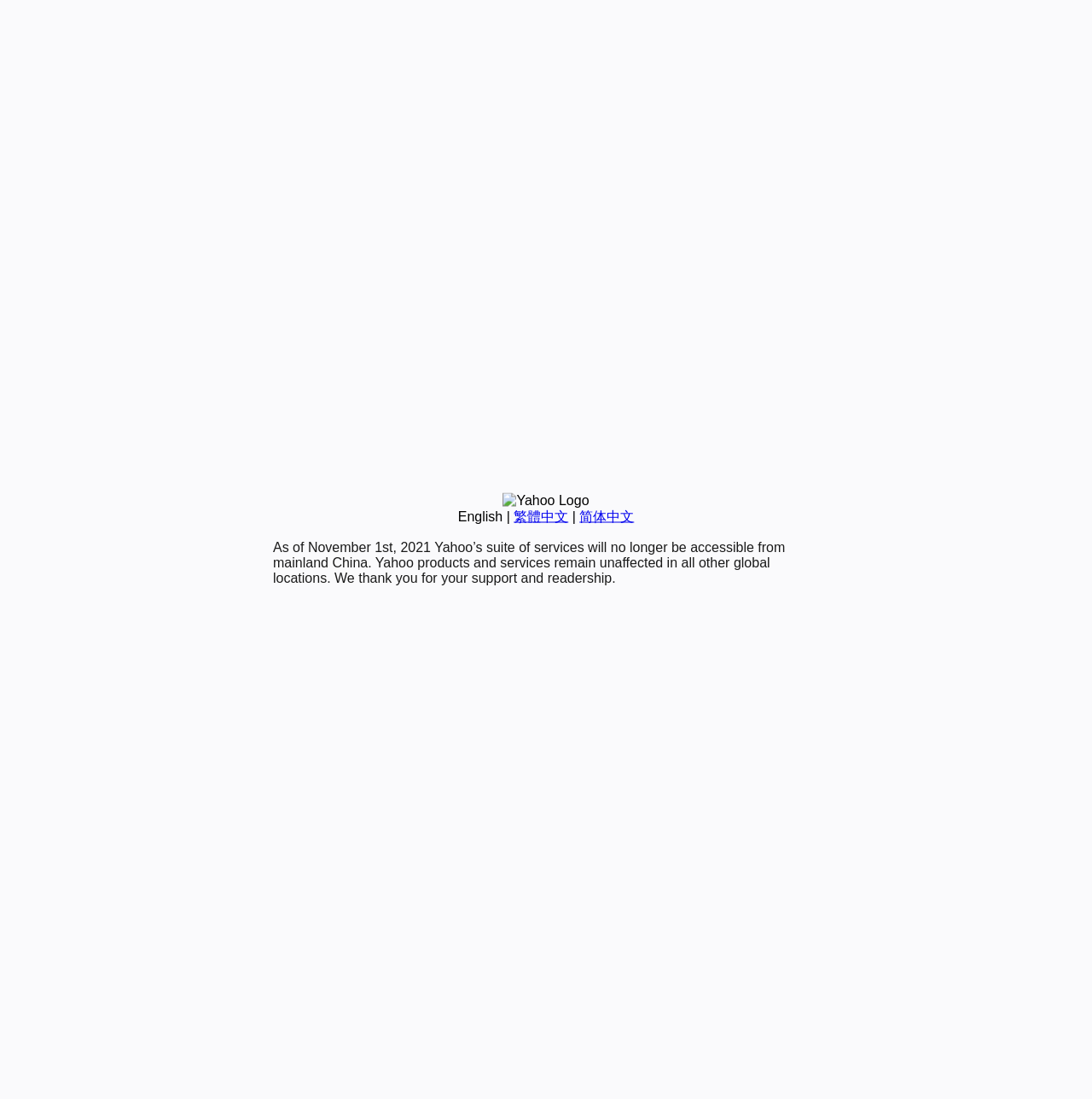Identify the bounding box for the described UI element. Provide the coordinates in (top-left x, top-left y, bottom-right x, bottom-right y) format with values ranging from 0 to 1: English

[0.419, 0.463, 0.46, 0.476]